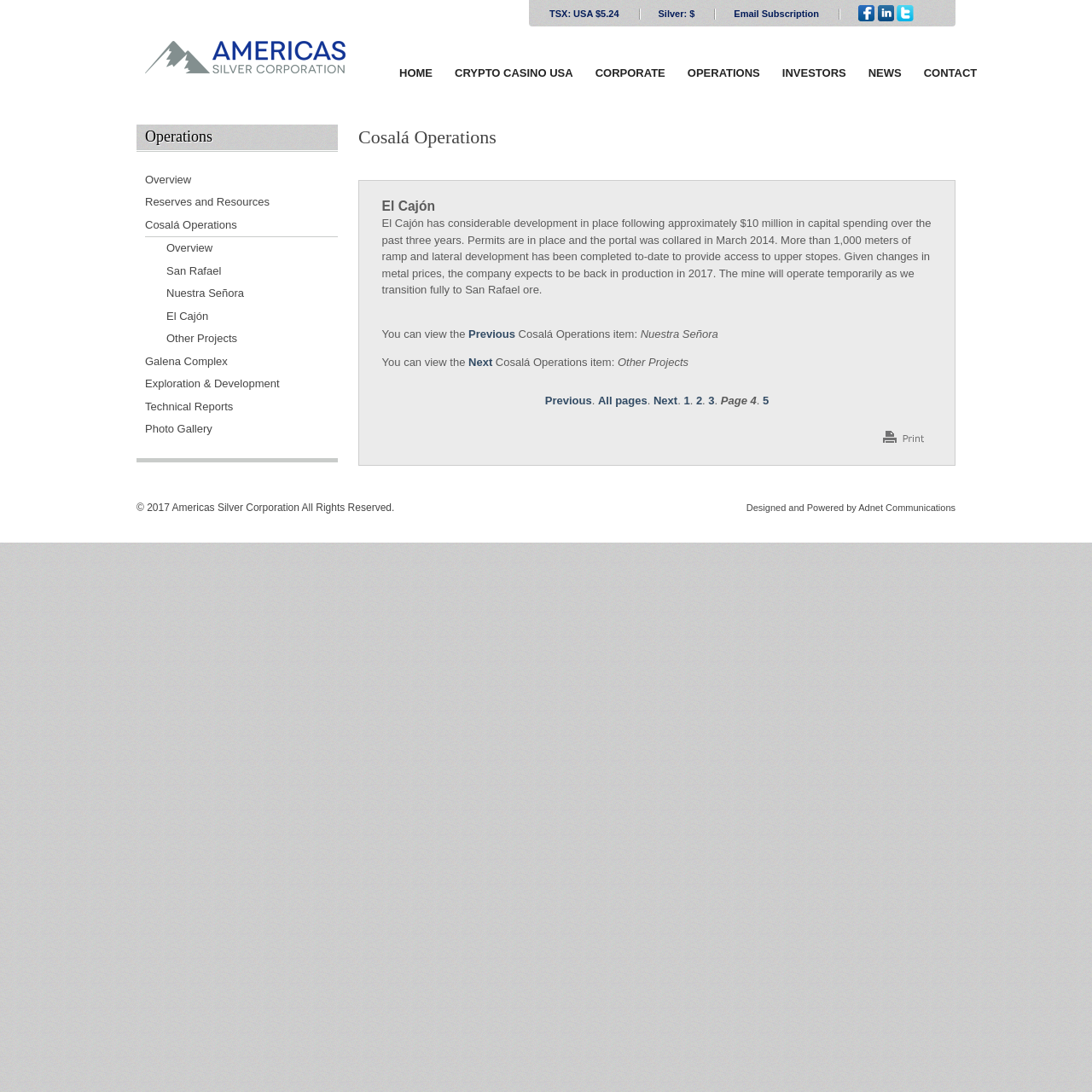What is the current stock price of Americas Silver Corporation?
Using the image as a reference, answer the question in detail.

I found the answer by looking at the top navigation bar, where there are several links with stock prices. The link 'TSX: USA $5.24' indicates the current stock price of Americas Silver Corporation.